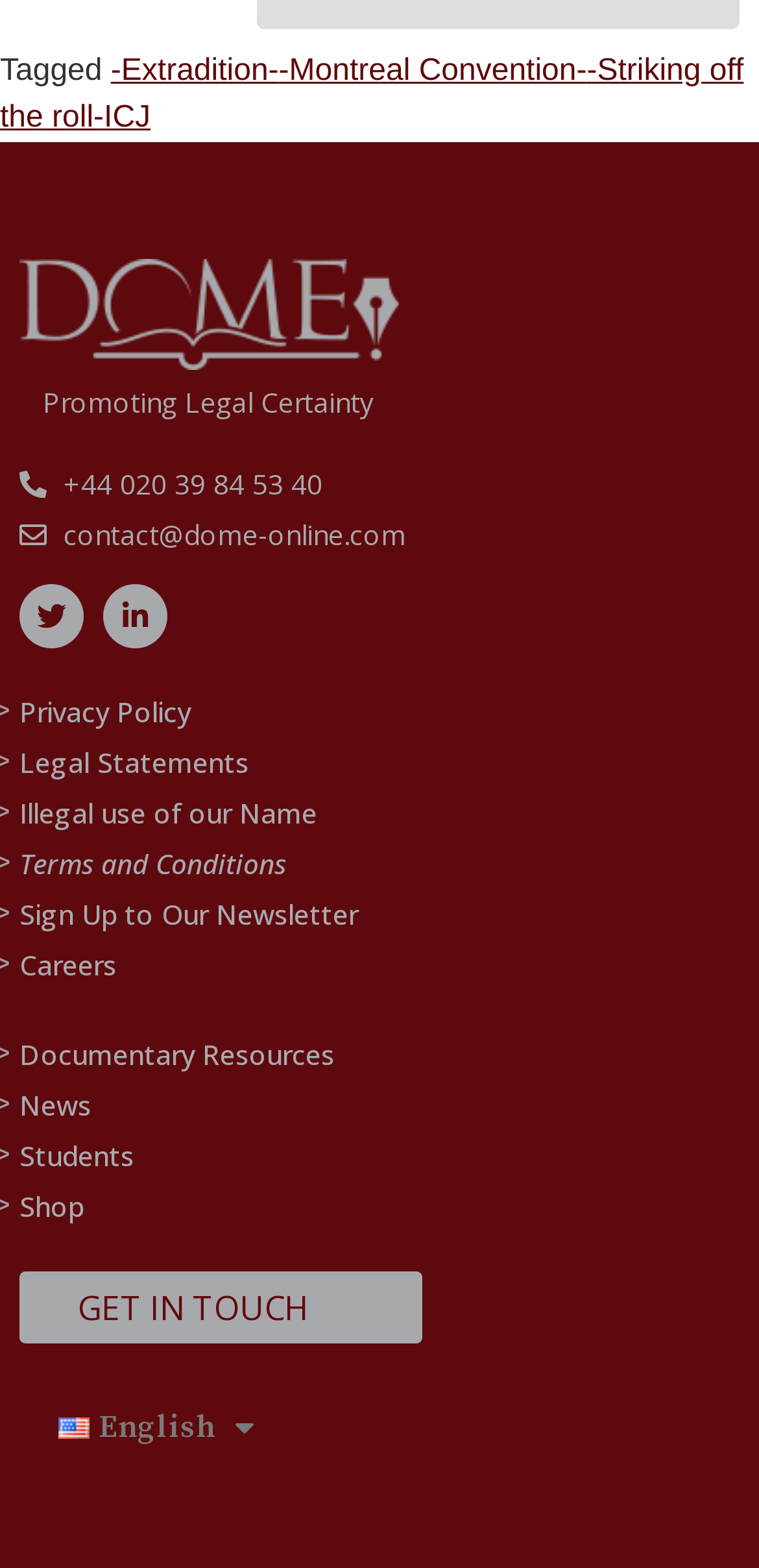How many social media links are there?
Please utilize the information in the image to give a detailed response to the question.

I counted the social media links by looking at the icons and text near the top of the page, and I found two links: one for Twitter and one for Linkedin.